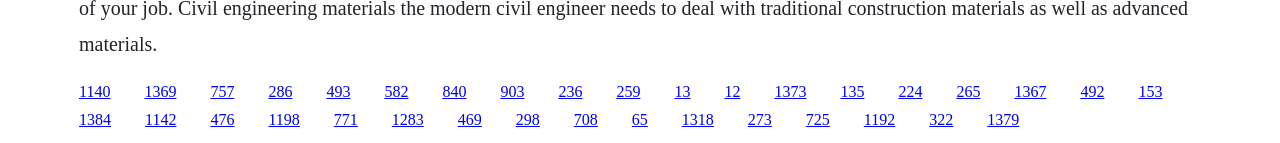Identify the bounding box coordinates for the UI element described as: "1373".

[0.605, 0.578, 0.63, 0.696]